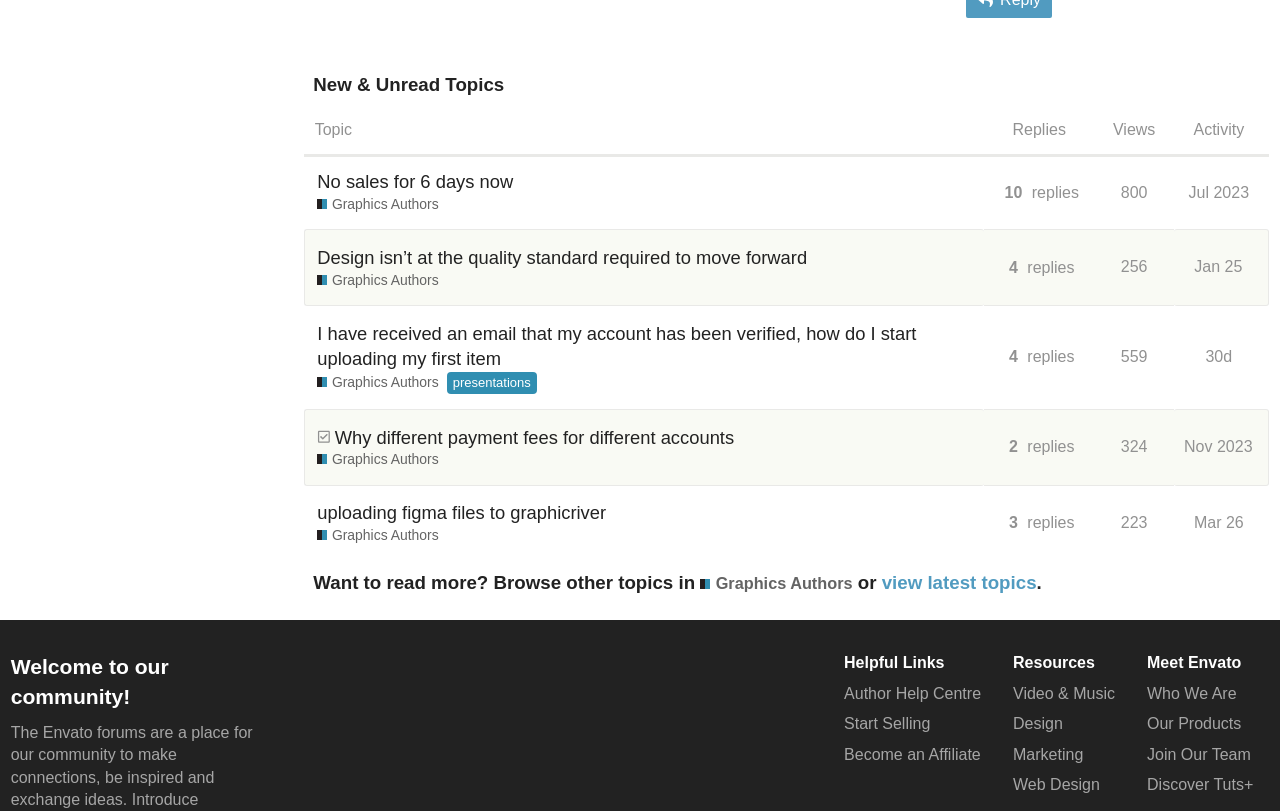Show the bounding box coordinates of the region that should be clicked to follow the instruction: "Get help from Author Help Centre."

[0.659, 0.844, 0.766, 0.865]